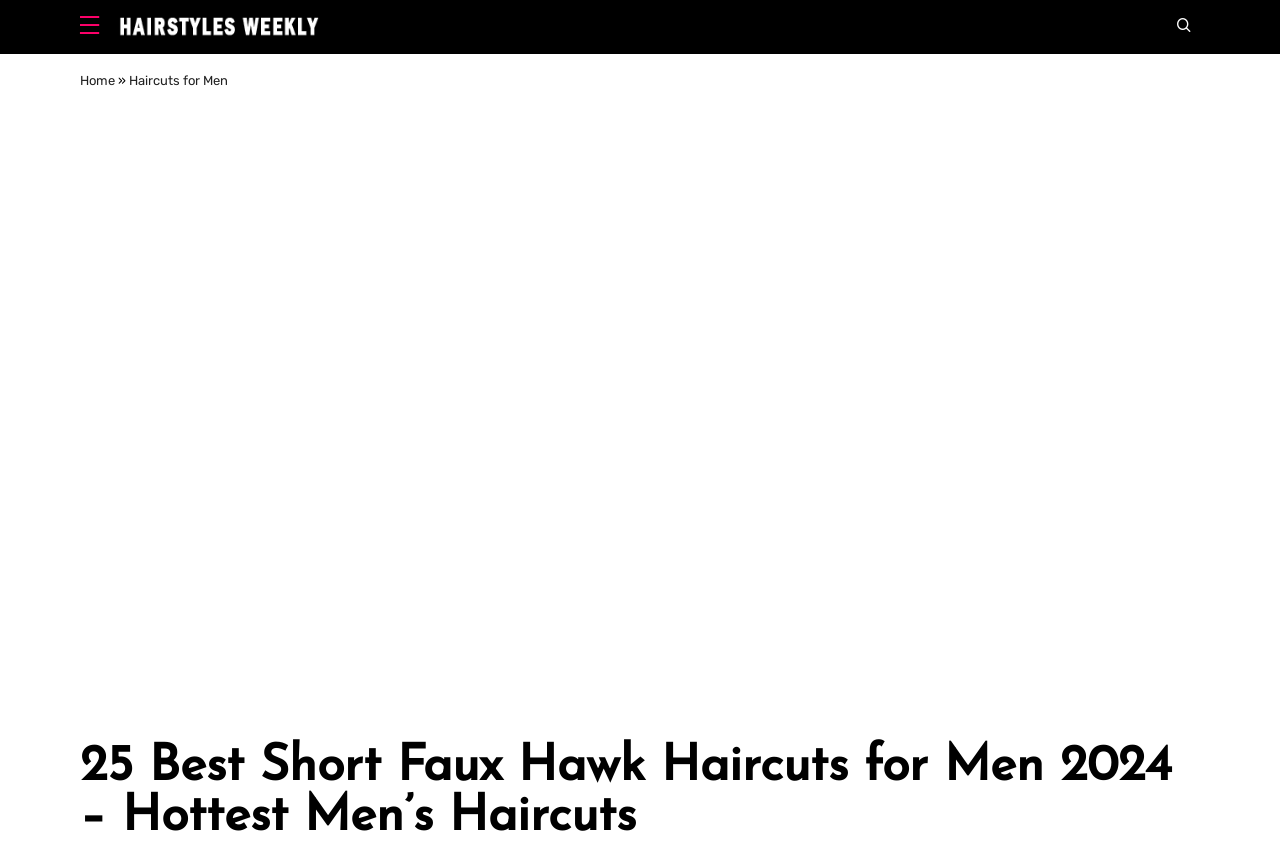What type of content is featured on this webpage?
Based on the image, give a concise answer in the form of a single word or short phrase.

Haircuts for Men